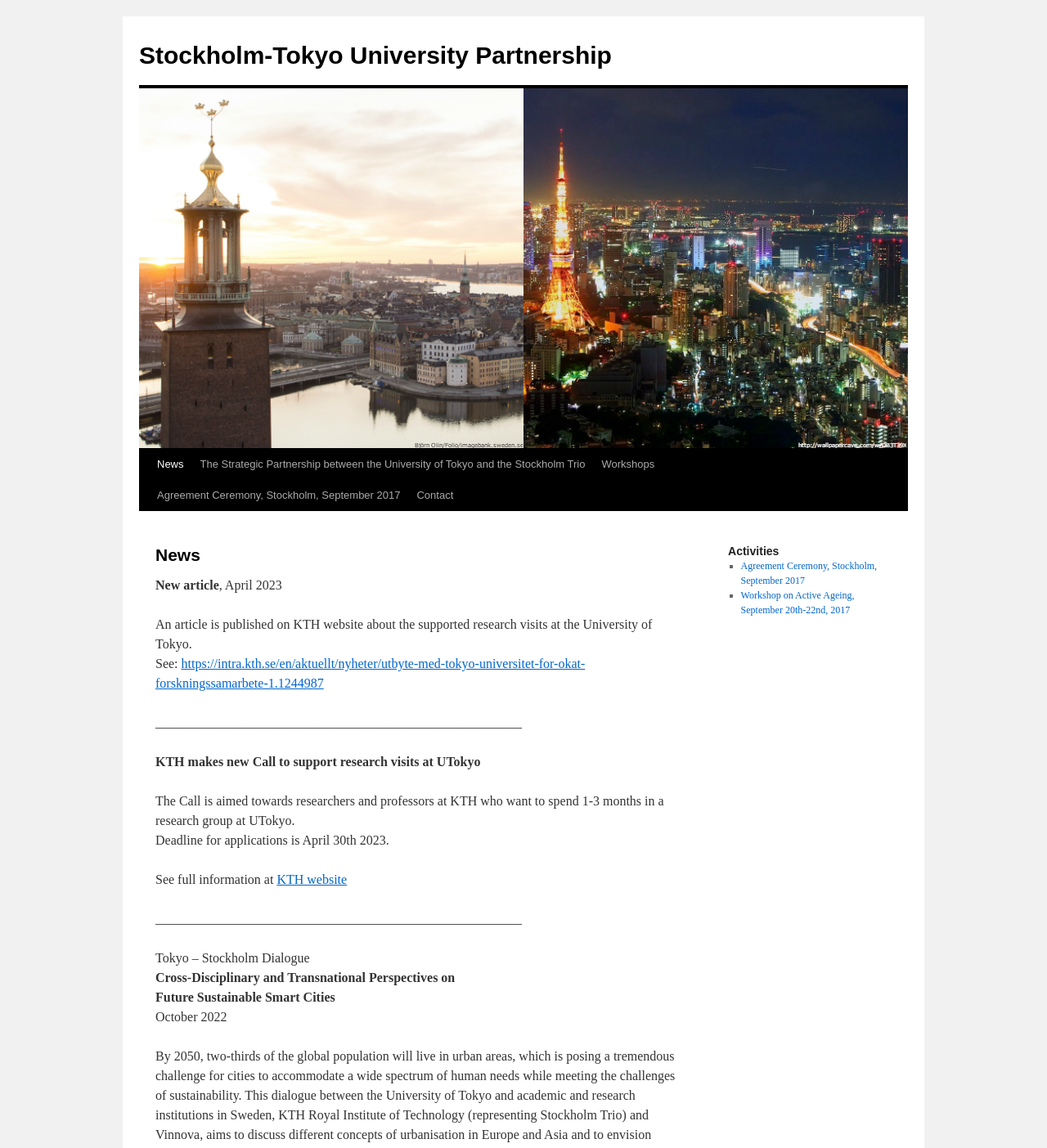Please identify the bounding box coordinates of the element's region that needs to be clicked to fulfill the following instruction: "Read Disclaimer". The bounding box coordinates should consist of four float numbers between 0 and 1, i.e., [left, top, right, bottom].

None